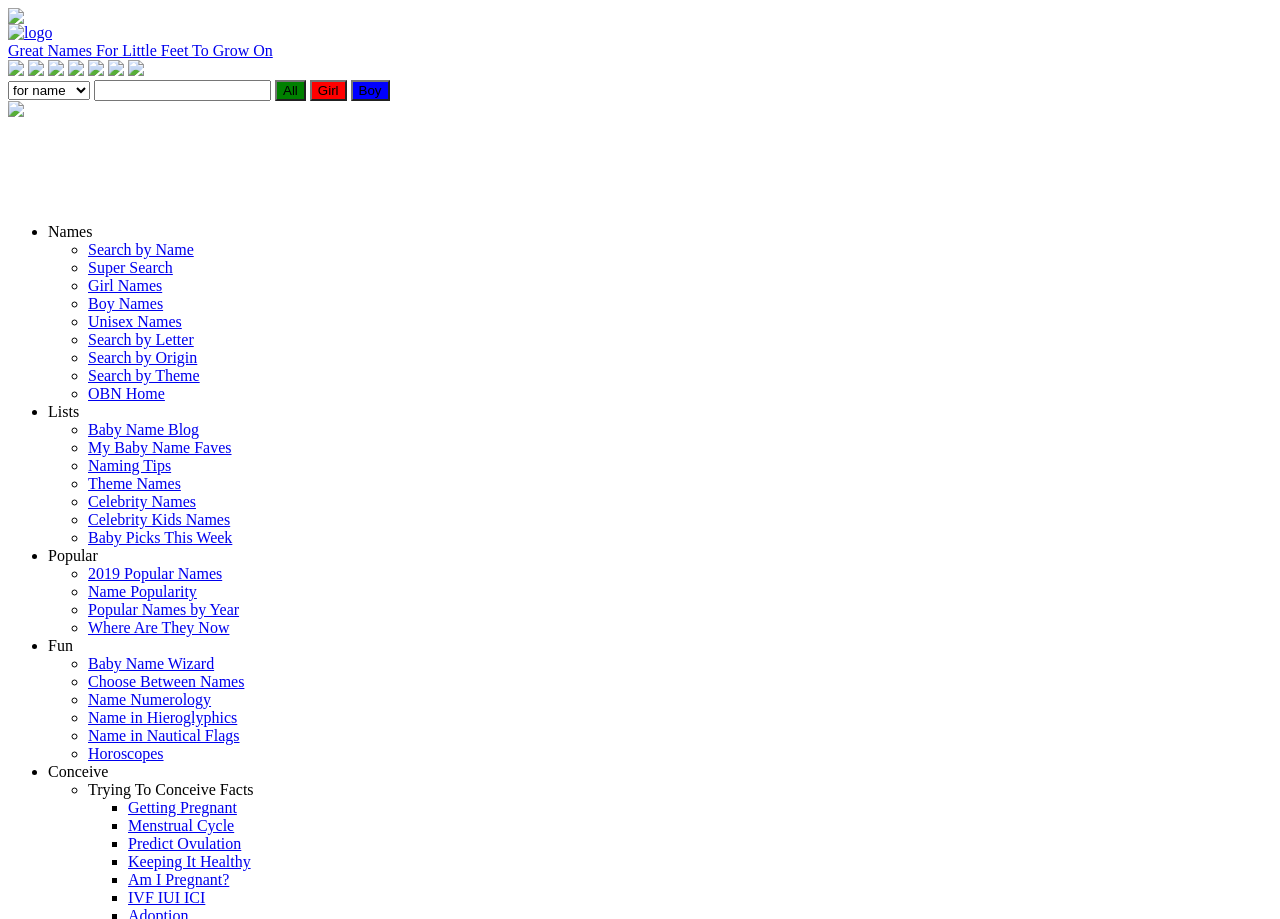Identify the bounding box coordinates of the clickable region necessary to fulfill the following instruction: "Search for a name". The bounding box coordinates should be four float numbers between 0 and 1, i.e., [left, top, right, bottom].

[0.073, 0.087, 0.212, 0.11]